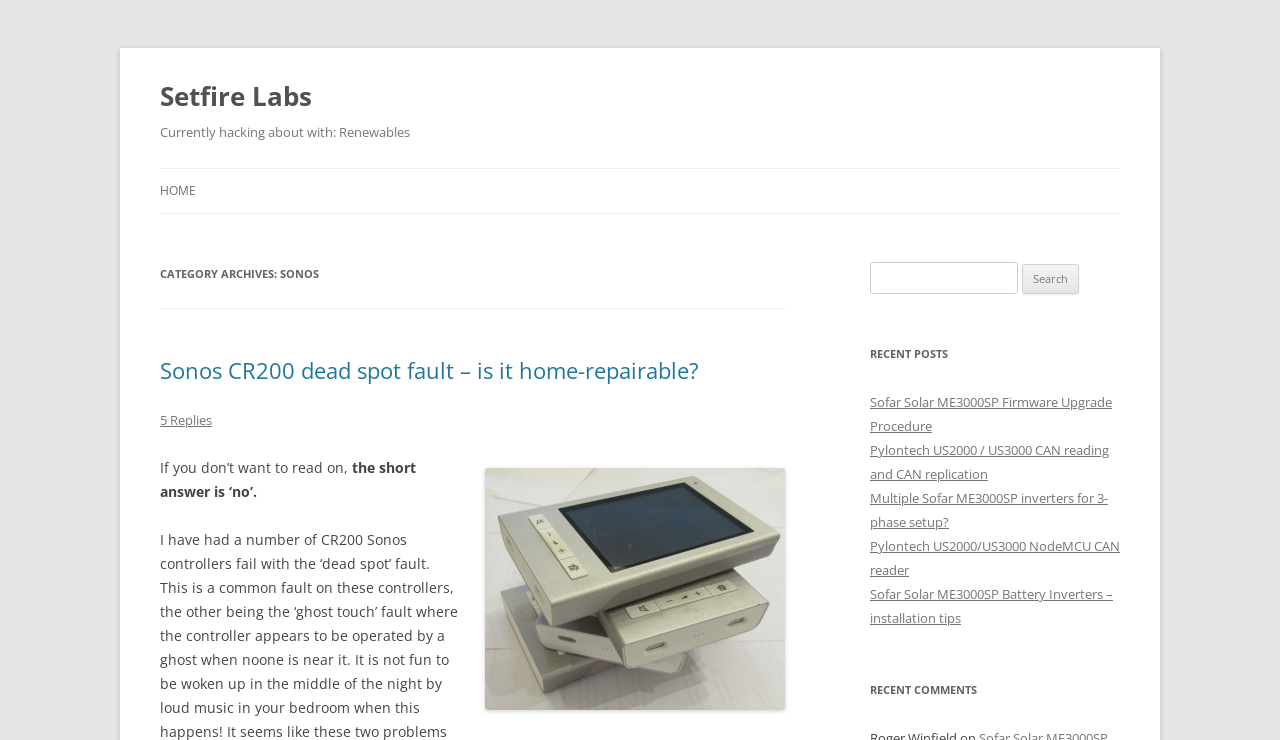Use one word or a short phrase to answer the question provided: 
How many recent posts are listed?

5